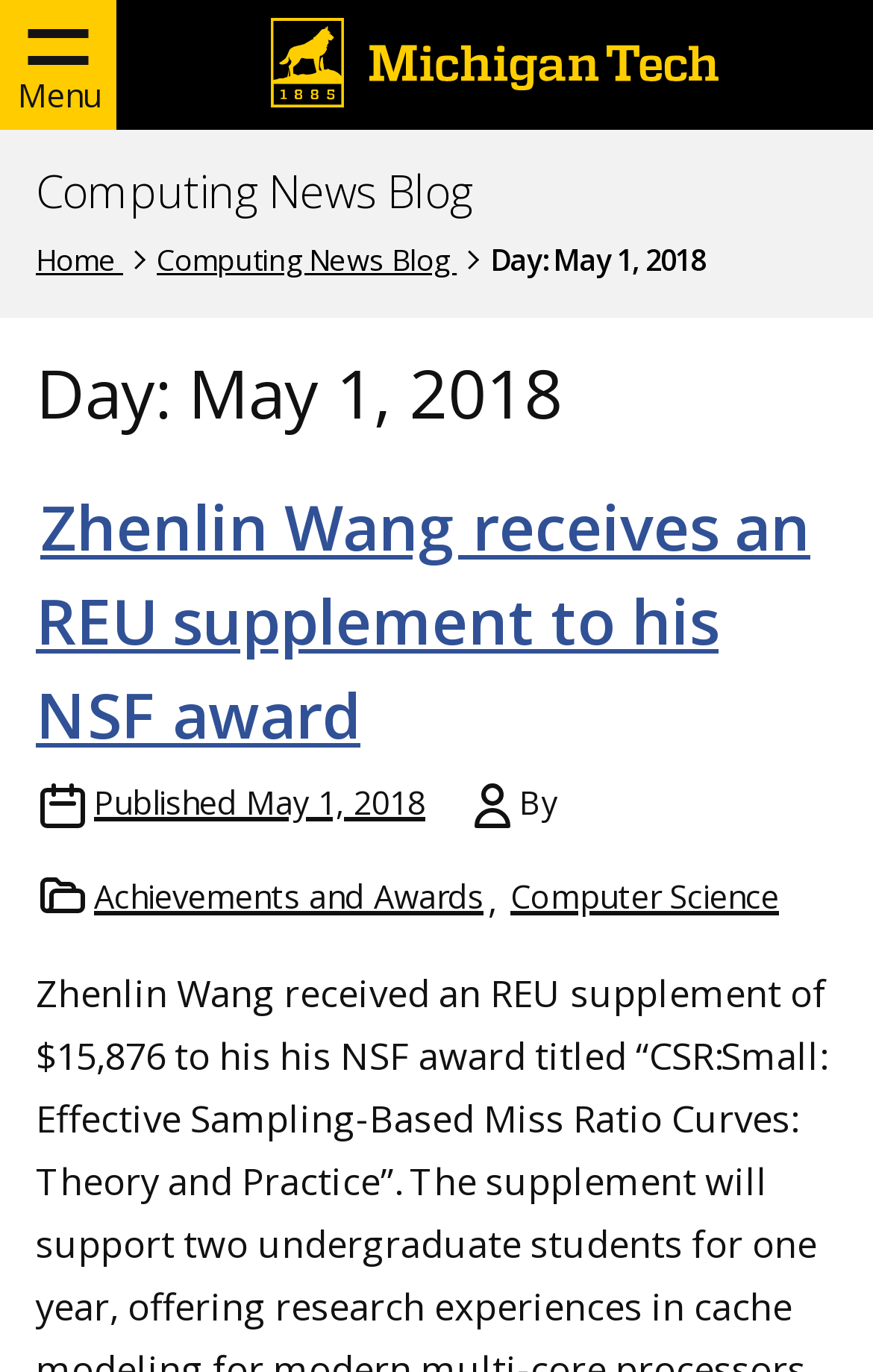Please provide a comprehensive response to the question based on the details in the image: What is the date of the post 'Zhenlin Wang receives an REU supplement to his NSF award'?

I found a heading element with the text 'Day: May 1, 2018' which is a parent element of the link element with the text 'Zhenlin Wang receives an REU supplement to his NSF award', indicating that the post was published on May 1, 2018.